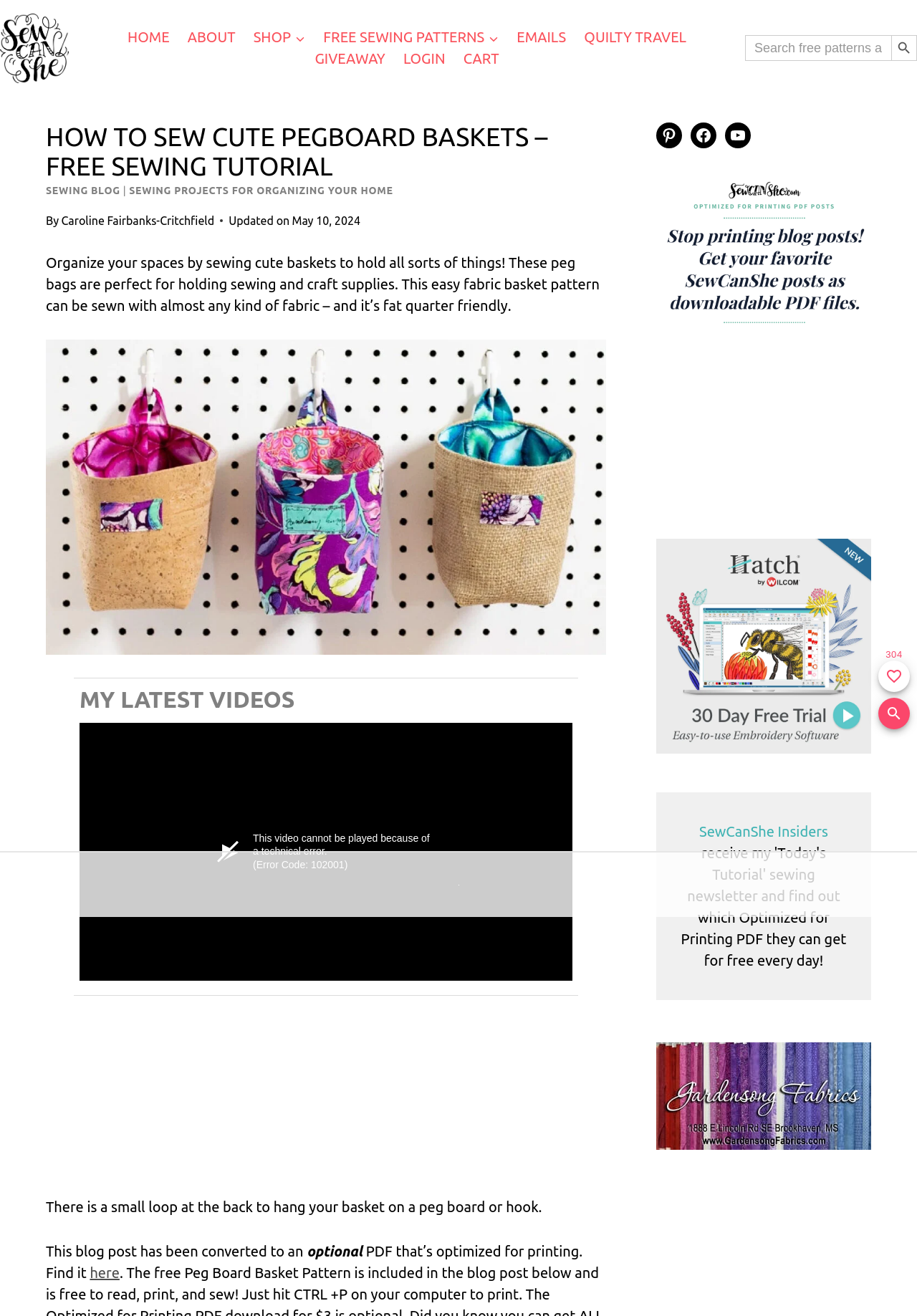Examine the image and give a thorough answer to the following question:
What is the purpose of the basket described in the blog post?

The purpose of the basket described in the blog post can be found in the introductory paragraph, where it says 'These peg bags are perfect for holding sewing and craft supplies'.